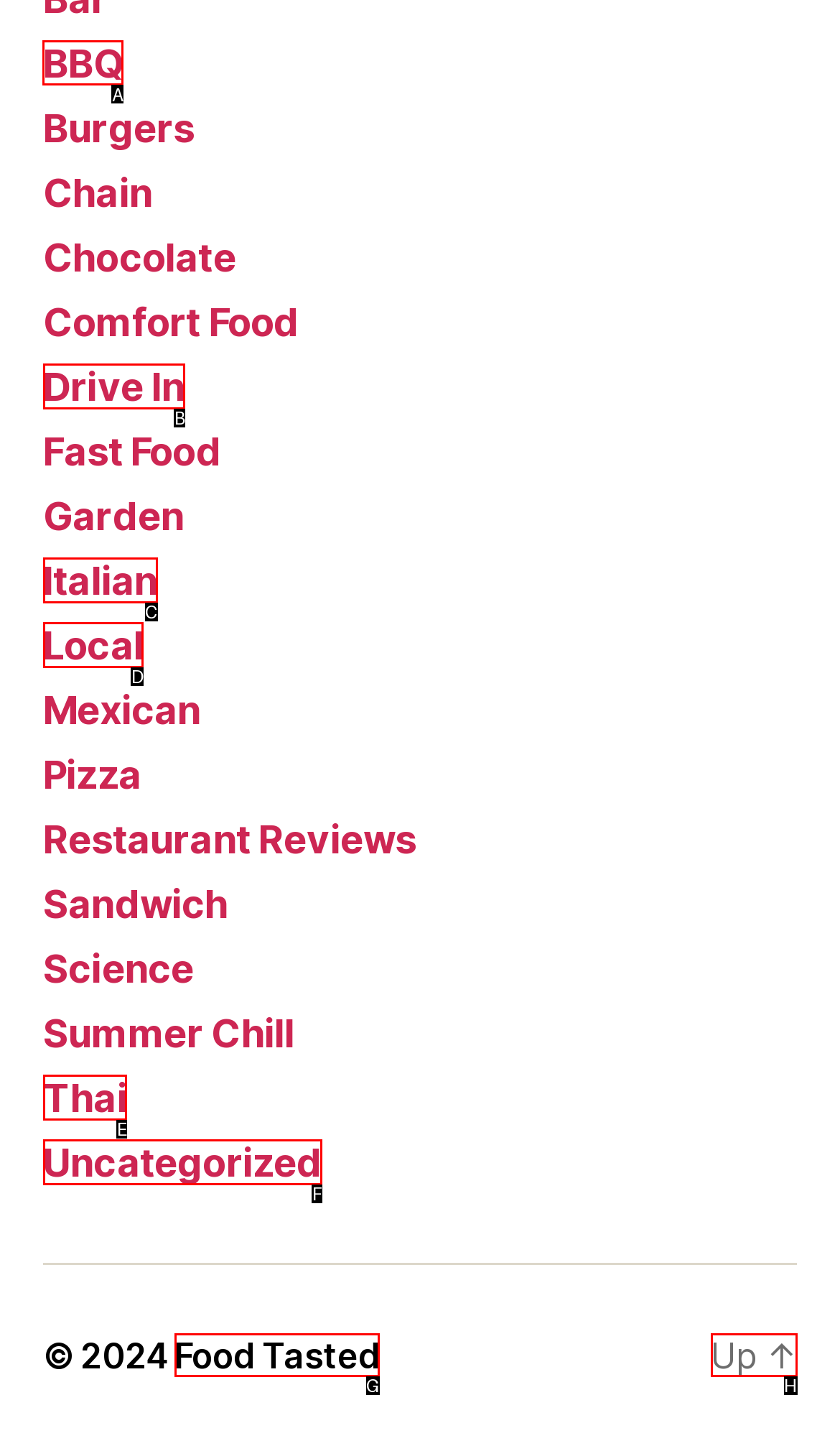Indicate which HTML element you need to click to complete the task: click on BBQ. Provide the letter of the selected option directly.

A